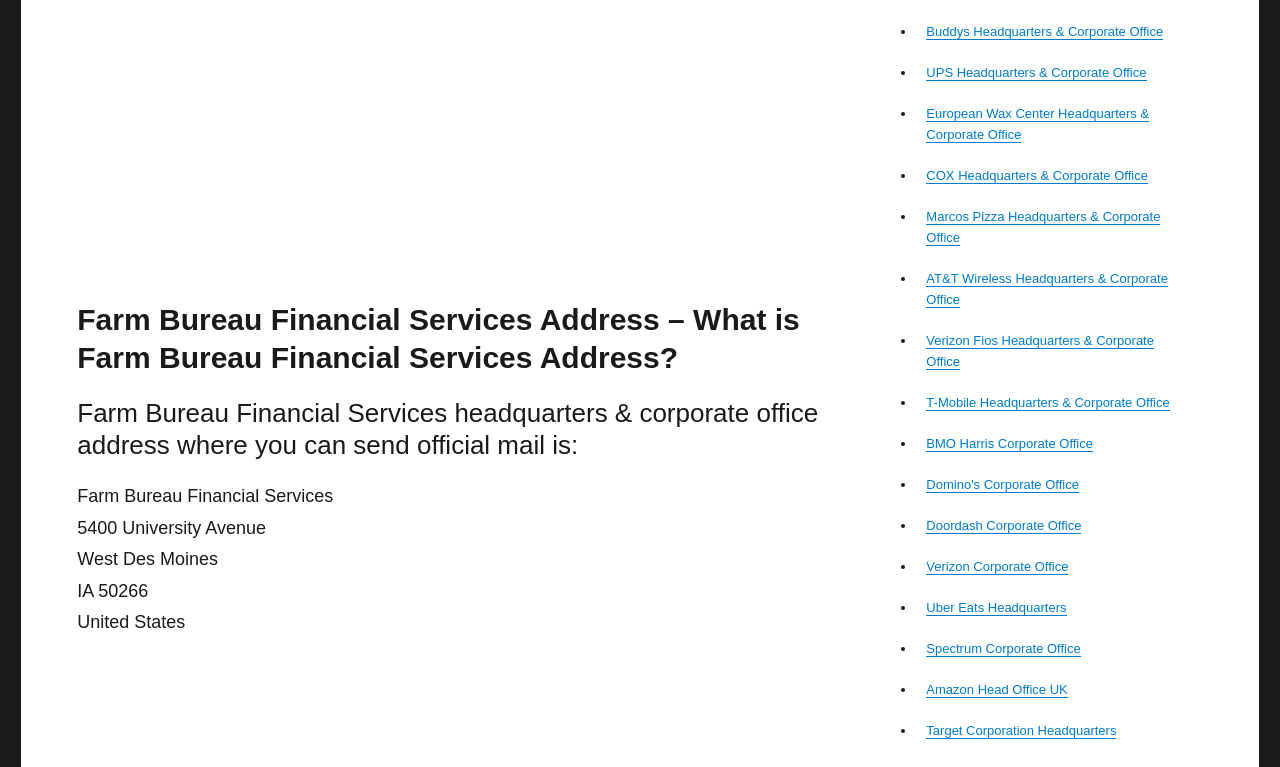Predict the bounding box for the UI component with the following description: "THE MAGIC IS BACK".

None